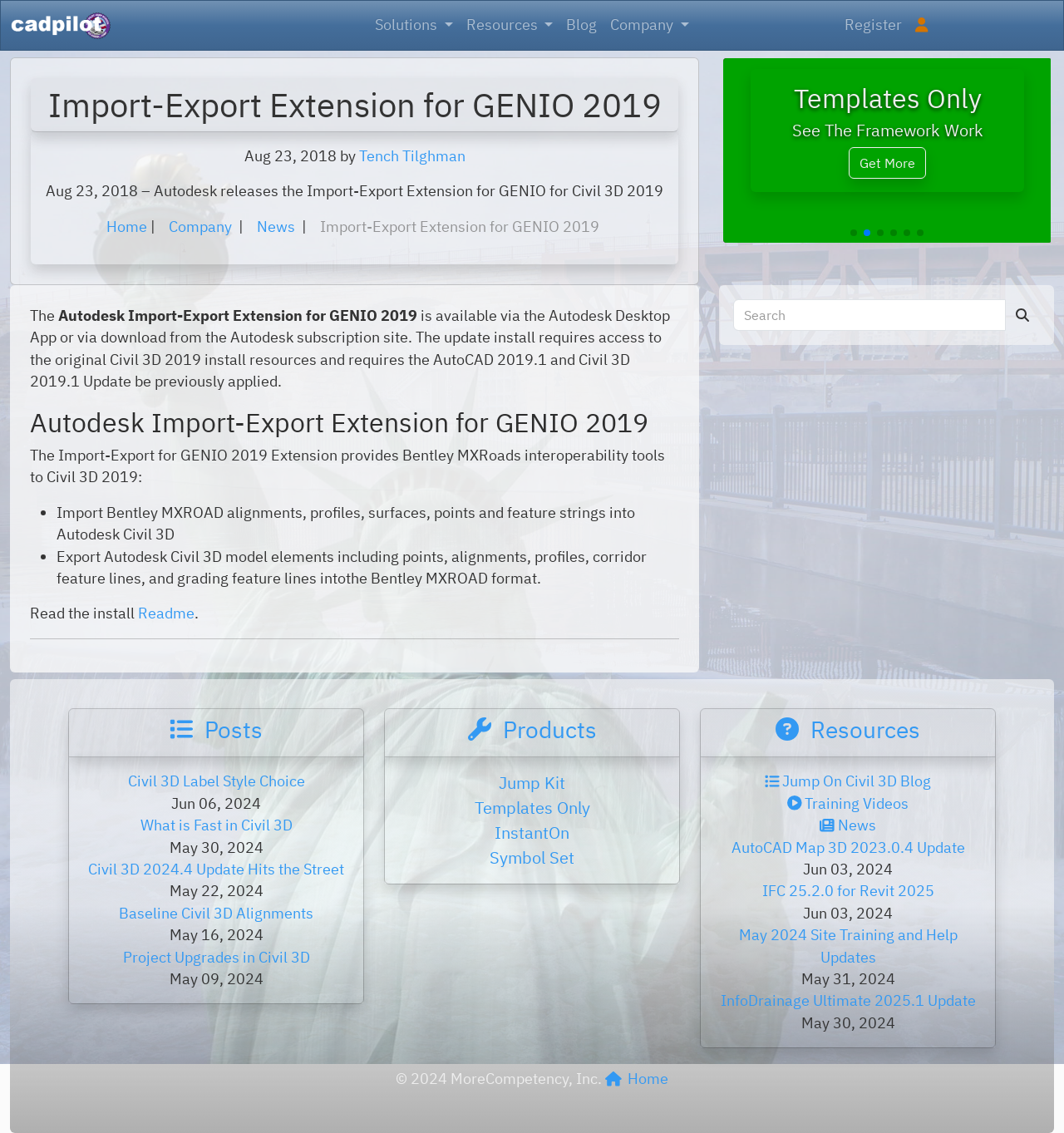What is the name of the extension?
Using the picture, provide a one-word or short phrase answer.

Import-Export Extension for GENIO 2019